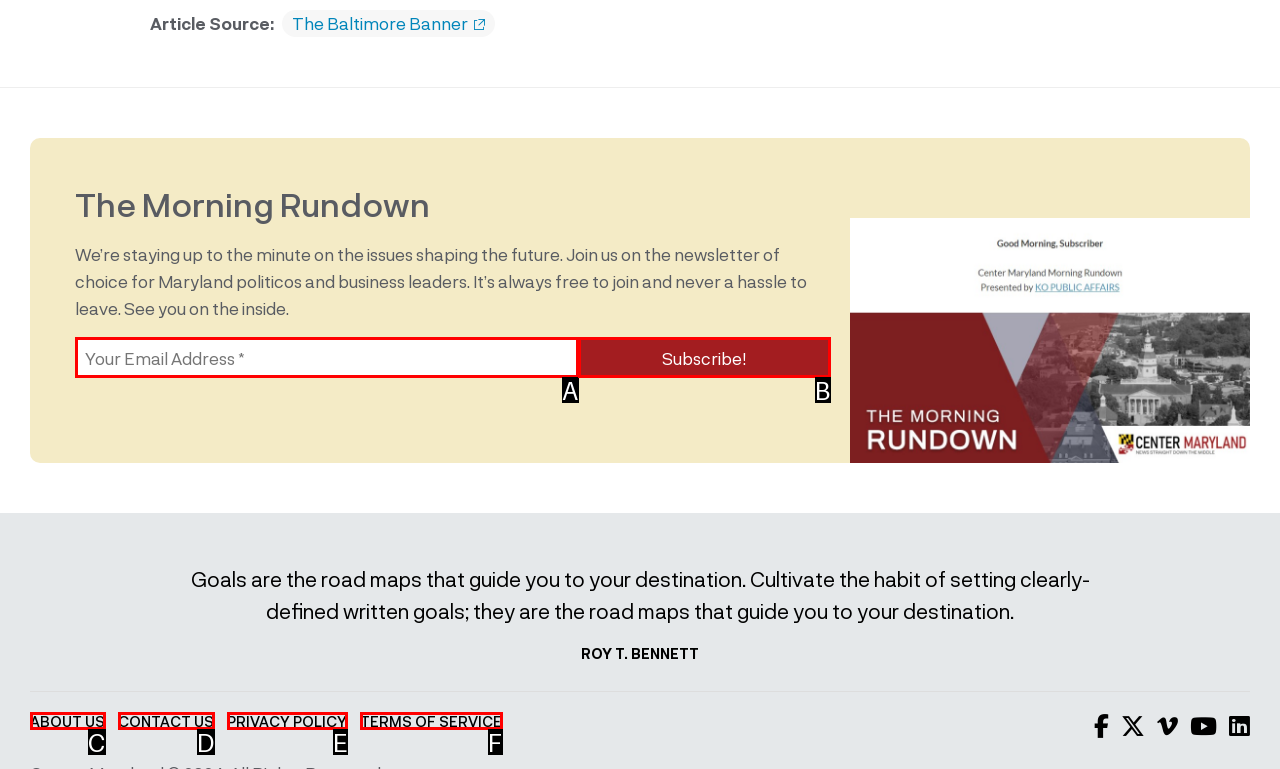Which HTML element fits the description: Terms of Service? Respond with the letter of the appropriate option directly.

F